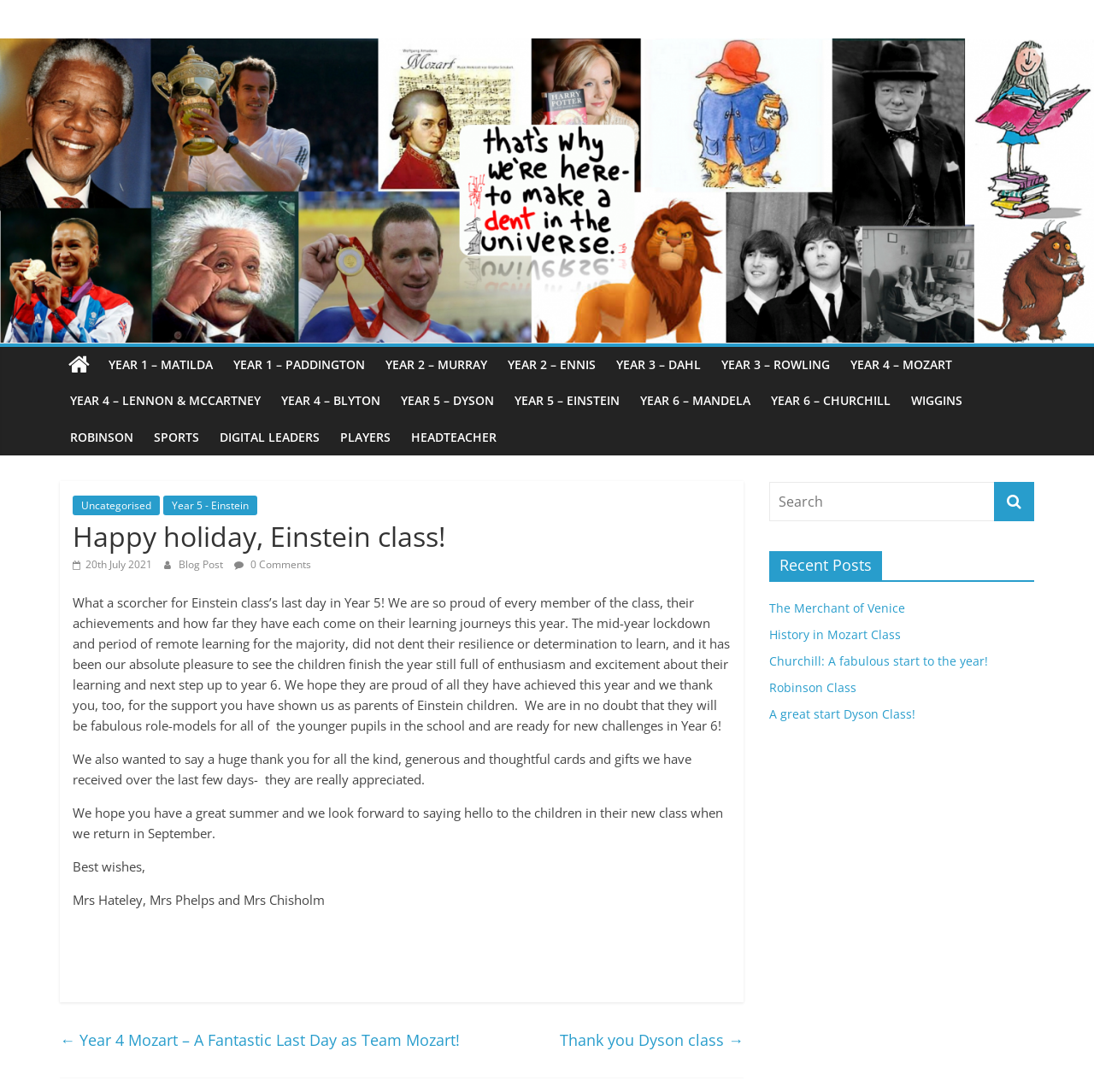Identify the bounding box coordinates of the region I need to click to complete this instruction: "View the recent post 'The Merchant of Venice'".

[0.703, 0.549, 0.827, 0.564]